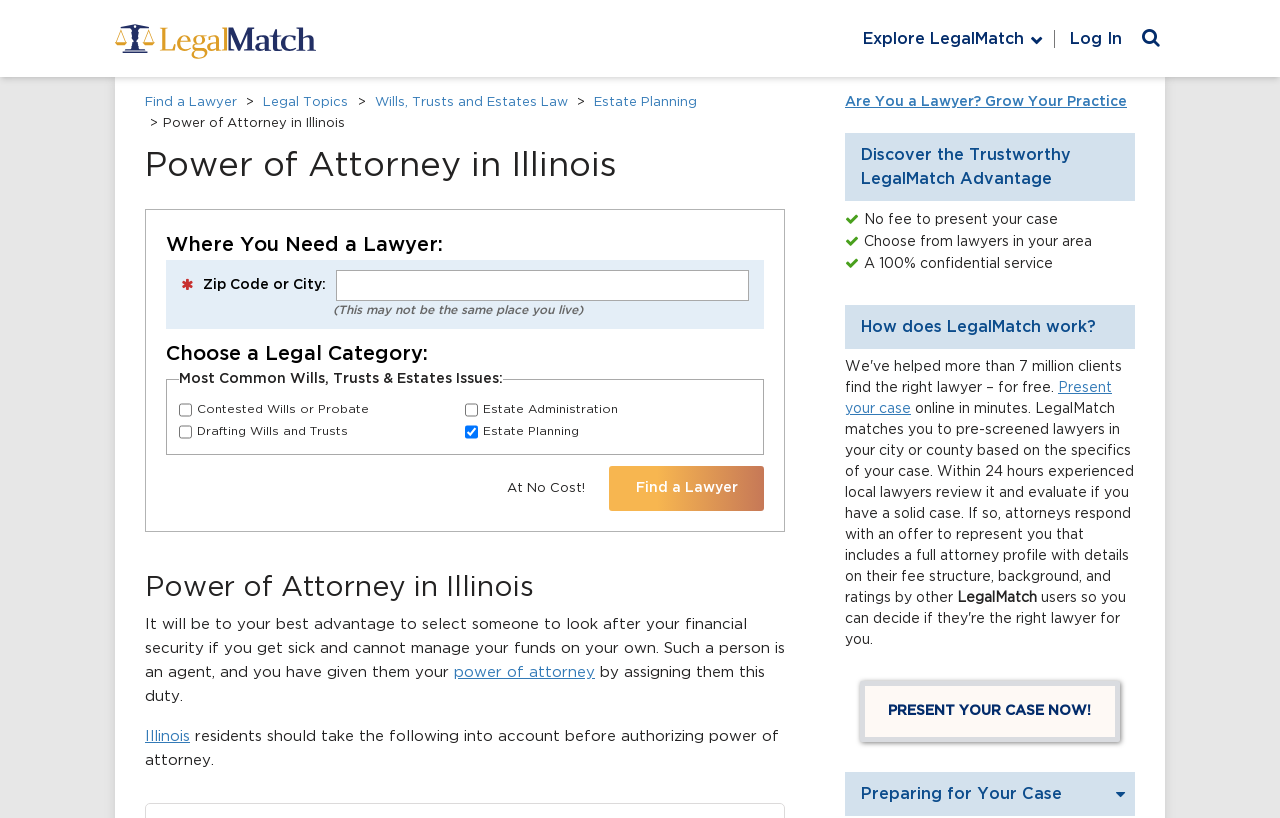What is the recommended action on the webpage?
Please provide a comprehensive answer to the question based on the webpage screenshot.

The webpage encourages users to take action by finding a lawyer, and it provides a prominent button to do so, as well as a form to input one's location and legal category to get started.